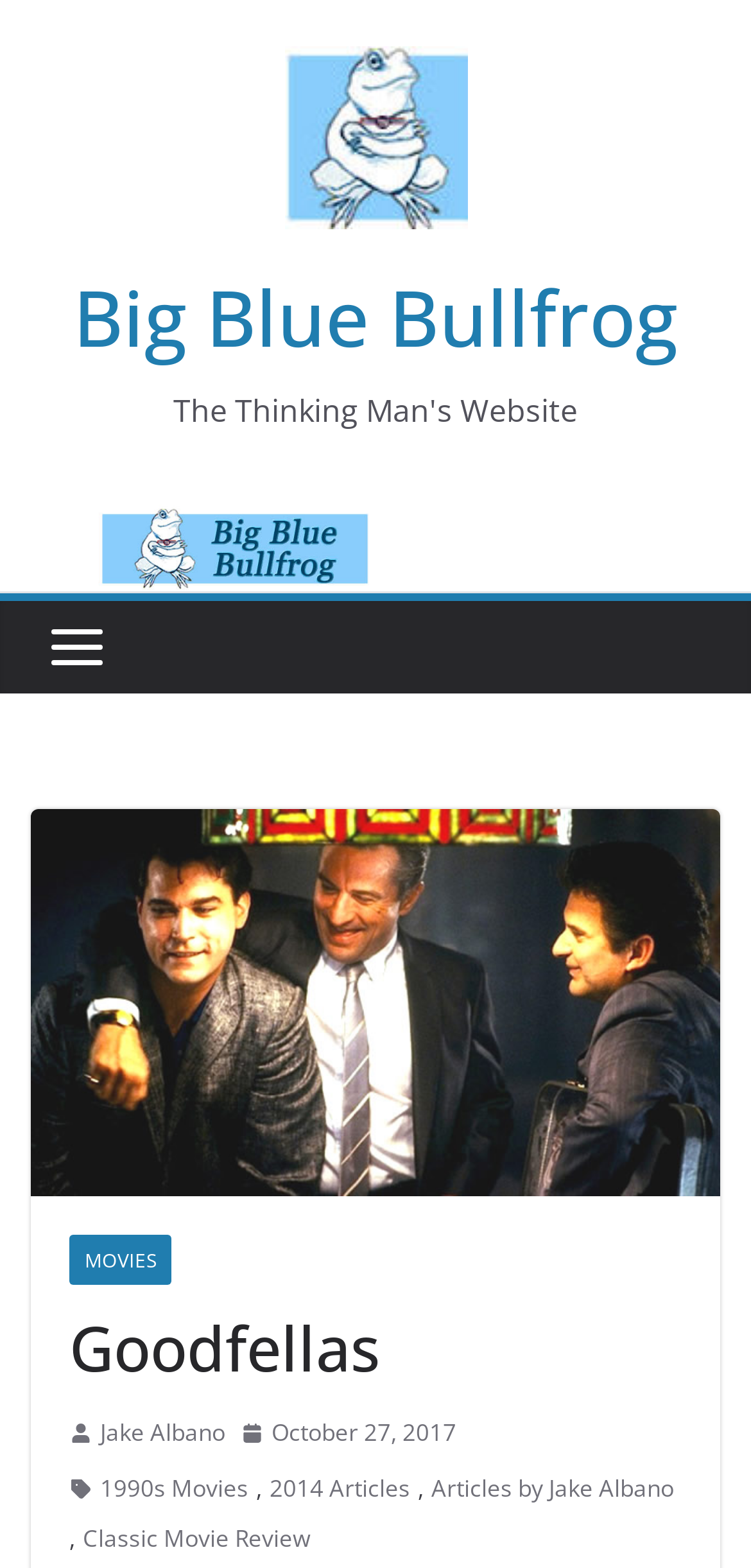Please give a one-word or short phrase response to the following question: 
What is the name of the movie?

Goodfellas